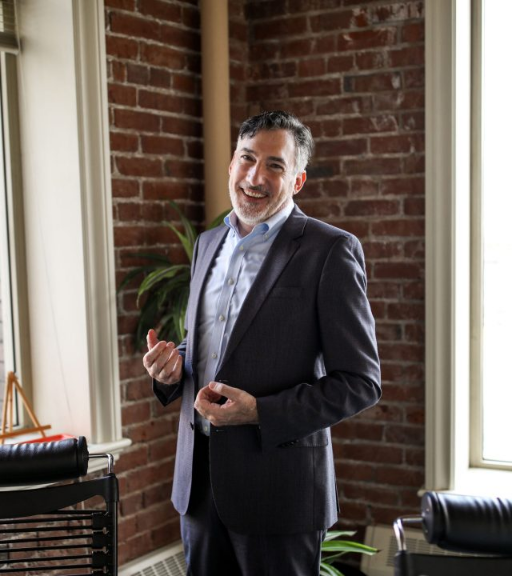Give a meticulous account of what the image depicts.

The image features a professional man smiling and engaging, standing confidently in a well-lit office space characterized by a stylish blend of modern elements and rustic charm. Behind him, the exposed brick wall adds warmth to the environment, complemented by green plants that introduce a refreshing touch of nature. He is dressed in a sleek dark suit with a light blue shirt, conveying a sense of professionalism and approachability. This setting reflects the ethos of the LeBlanc Leadership Group (LLG), which emphasizes personalized coaching and development for individuals and teams, creating an inviting atmosphere for discussions around leadership training and coaching.